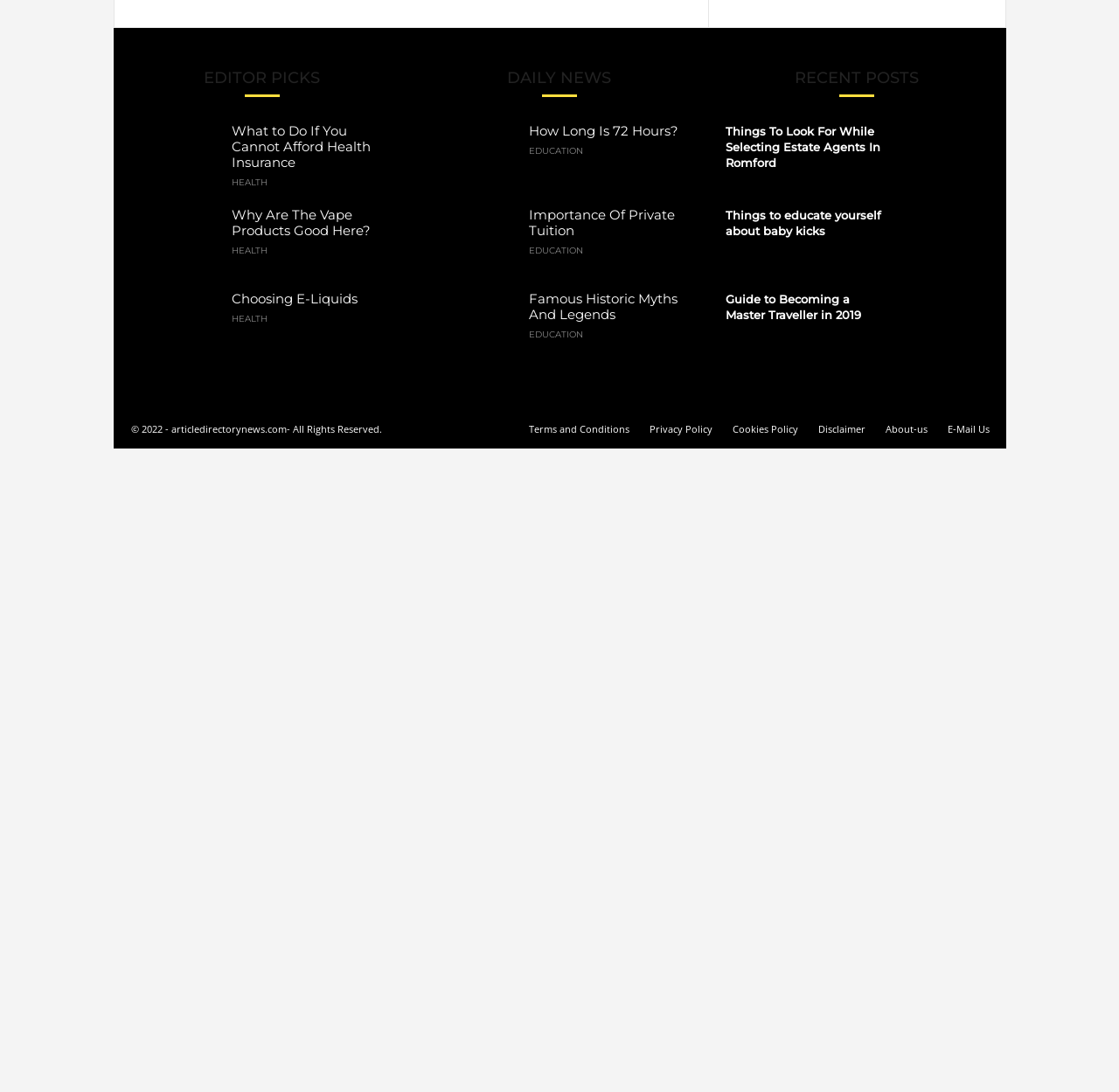Determine the bounding box coordinates for the area that should be clicked to carry out the following instruction: "Explore 'E-Liquids'".

[0.117, 0.254, 0.195, 0.314]